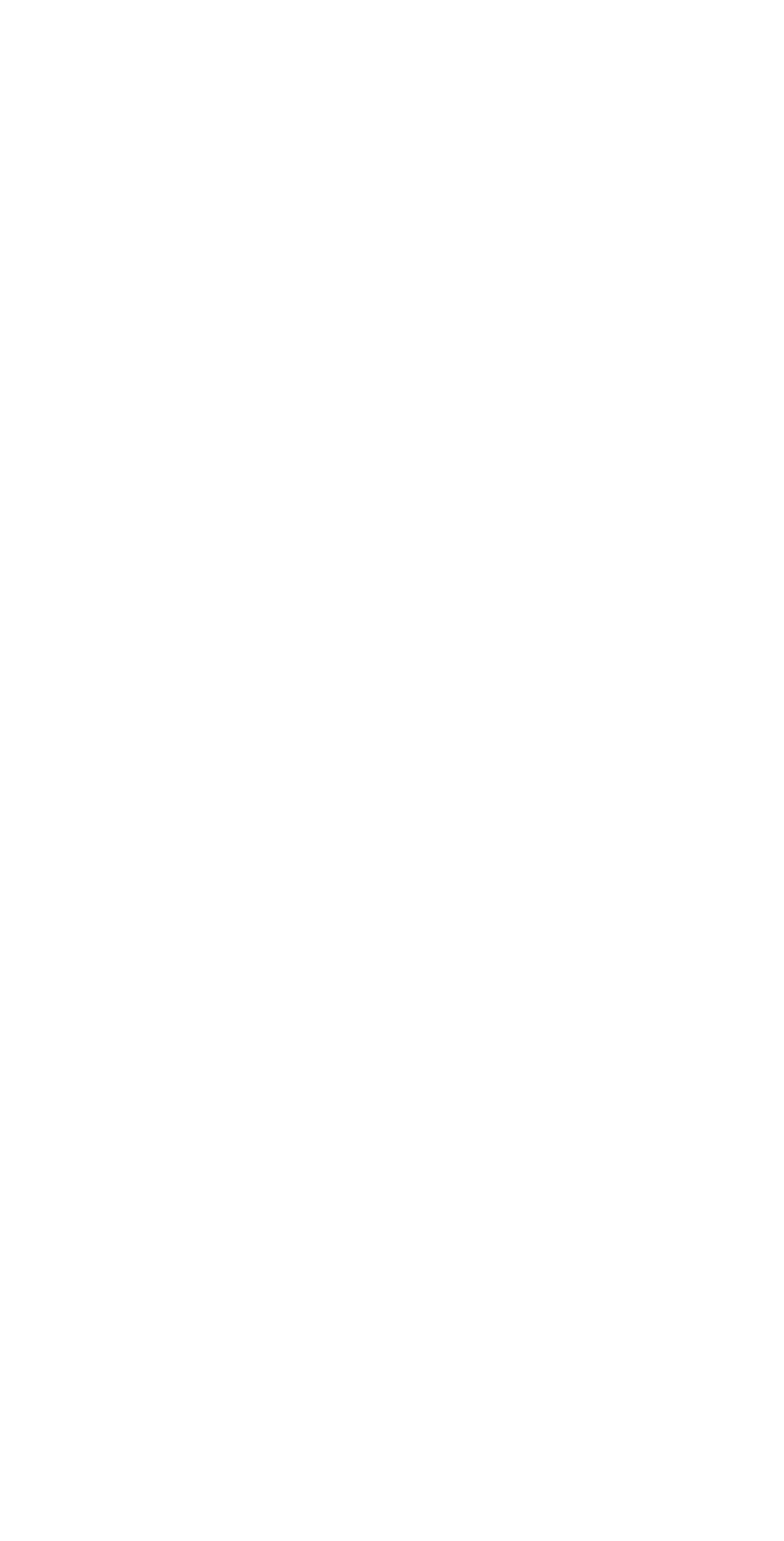Please provide the bounding box coordinates for the element that needs to be clicked to perform the instruction: "Discover Live Streaming For Churches". The coordinates must consist of four float numbers between 0 and 1, formatted as [left, top, right, bottom].

[0.038, 0.09, 0.579, 0.116]